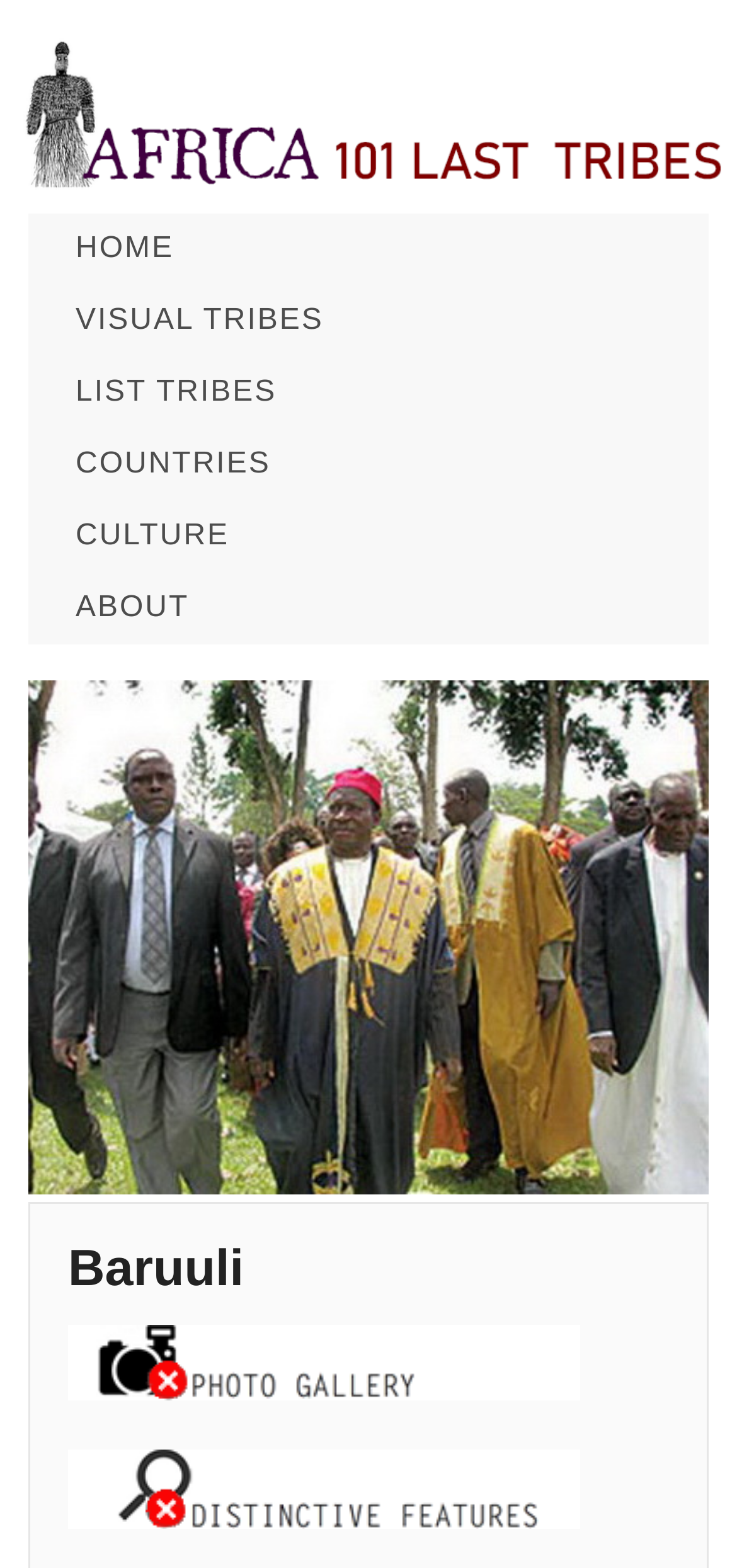Using the provided element description, identify the bounding box coordinates as (top-left x, top-left y, bottom-right x, bottom-right y). Ensure all values are between 0 and 1. Description: List Tribes

[0.038, 0.227, 0.962, 0.273]